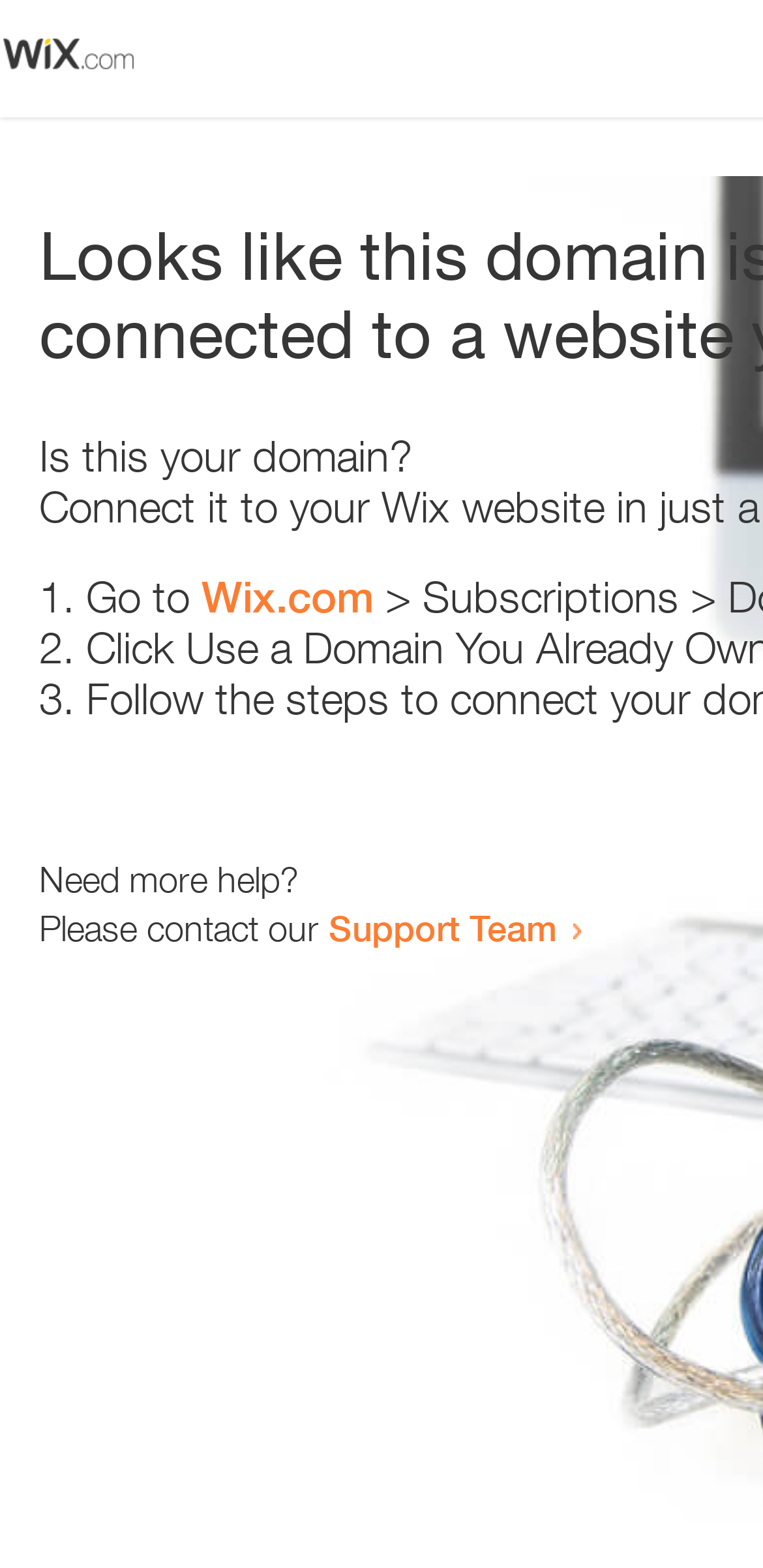What is the link below the text 'Go to'?
Based on the visual content, answer with a single word or a brief phrase.

Wix.com